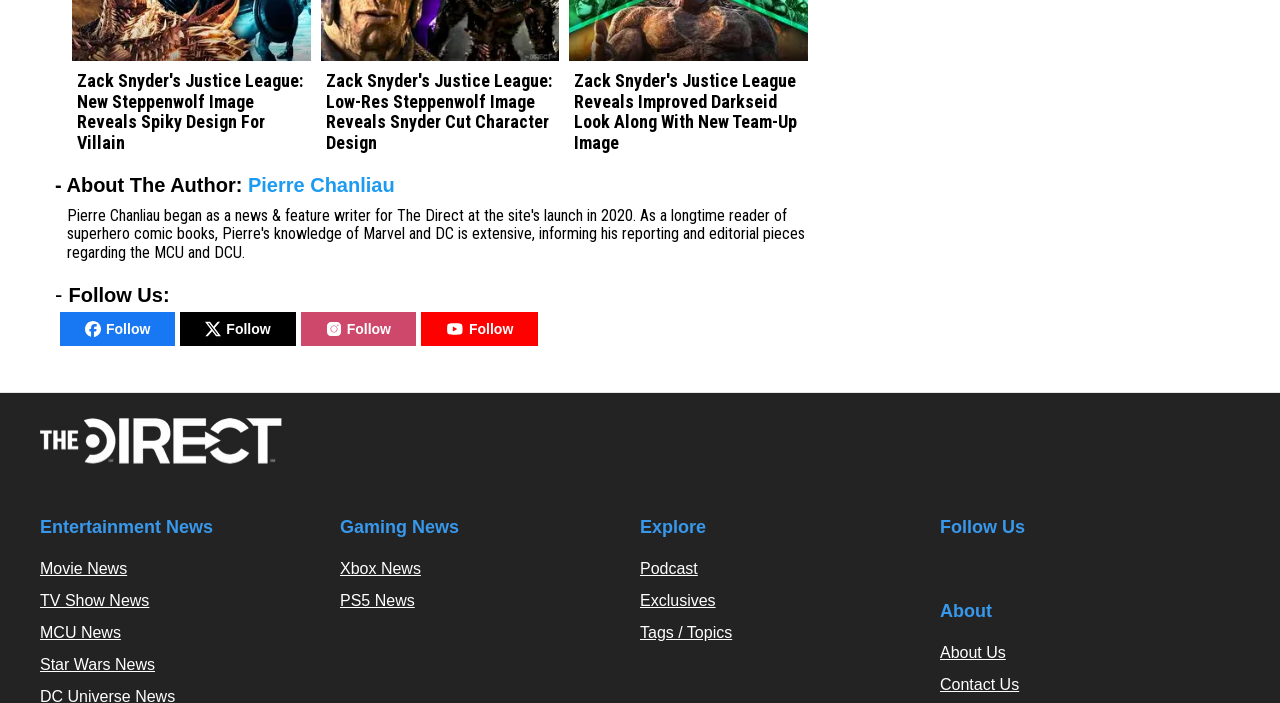Specify the bounding box coordinates of the area to click in order to follow the given instruction: "Check out Xbox News."

[0.266, 0.796, 0.329, 0.82]